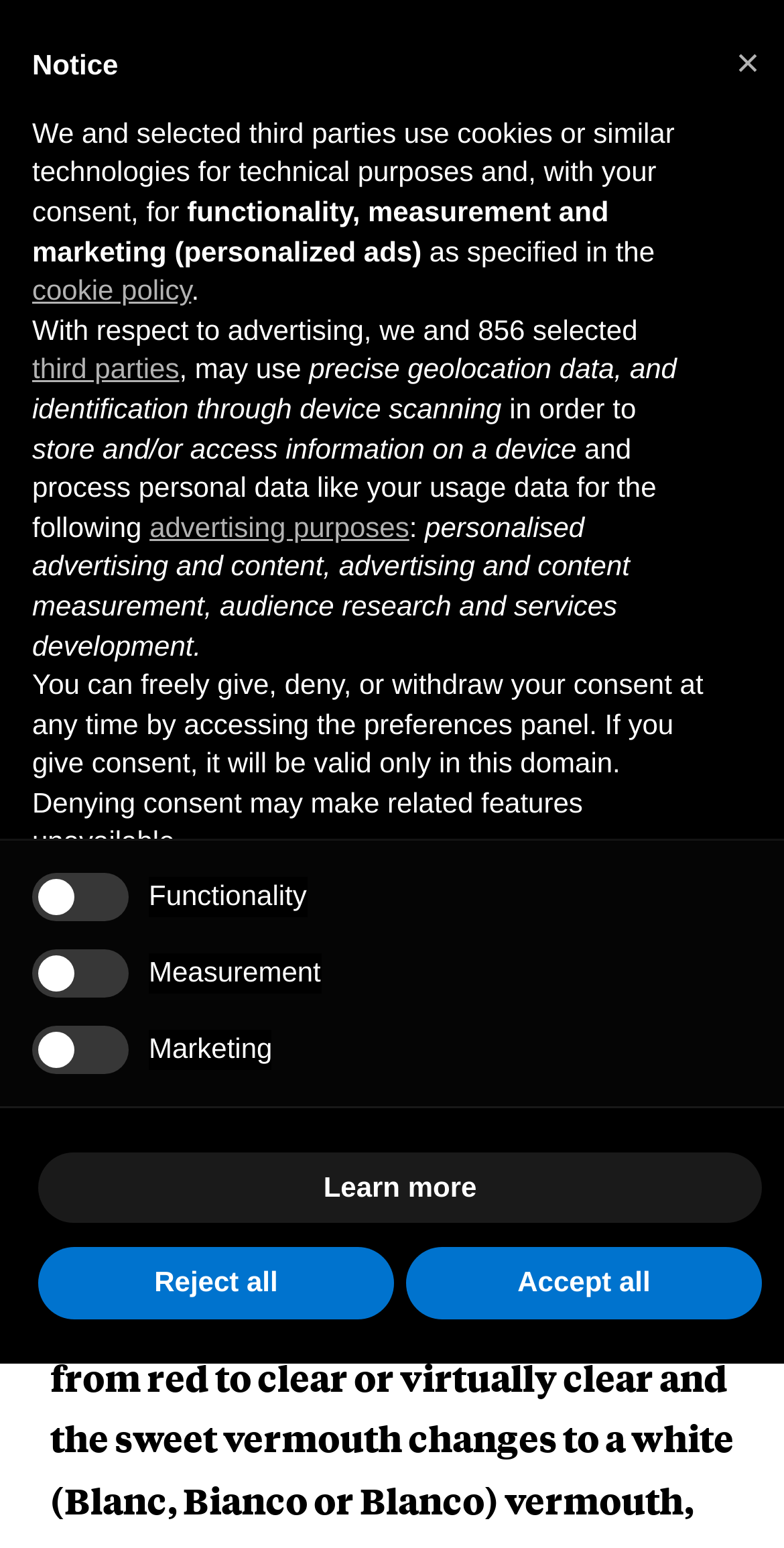Please specify the bounding box coordinates of the clickable region to carry out the following instruction: "Switch to 'English' language". The coordinates should be four float numbers between 0 and 1, in the format [left, top, right, bottom].

[0.521, 0.85, 0.939, 0.881]